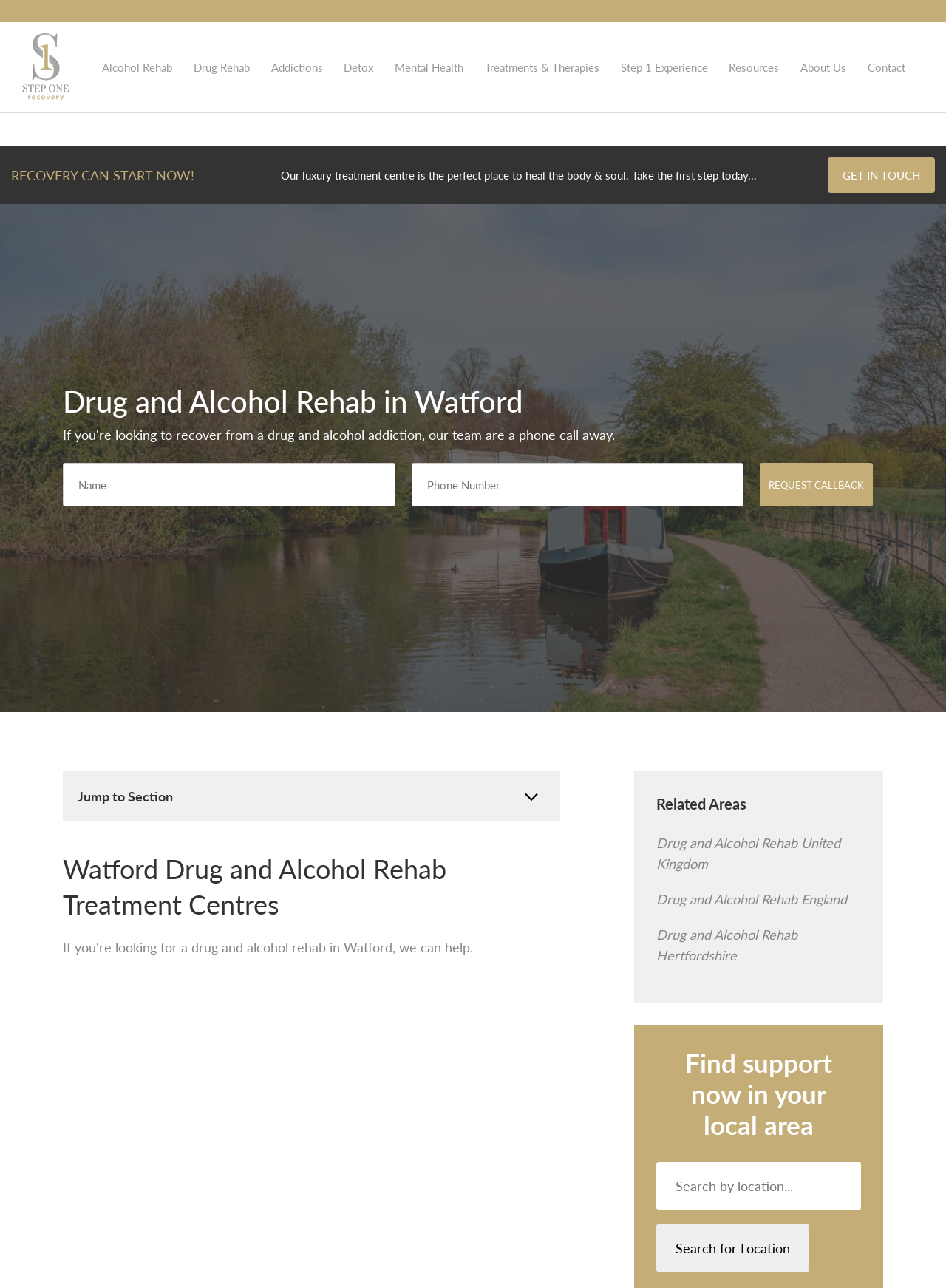Generate a comprehensive caption for the webpage you are viewing.

The webpage is about Drug and Alcohol Rehab at Step 1 Recovery Centre in Watford. At the top, there is a logo and a link to the centre's homepage. Below that, there are two main sections: a list of rehab options and a list of resources.

The rehab options section is divided into several categories, including Alcohol Rehab, Drug Rehab, Addictions, Detox, Mental Health, Treatments & Therapies, and Step 1 Experience. Each category has multiple links to specific pages, such as Alcohol Rehab For Men, Cocaine Rehab, and Anxiety & Depression Recovery. These links are arranged in a vertical list, with the categories separated by a small gap.

The resources section is located at the bottom of the page and includes links to the centre's blog, FAQ's, and other informative pages, such as How Long Does Rehab Take? and What Is Luxury Rehab?. There is also a link to About Us, which provides information about the centre's approach to addiction, its founders, and testimonials from clients.

Throughout the page, the links are arranged in a clean and organized manner, making it easy to navigate and find specific information about the centre's services and resources.